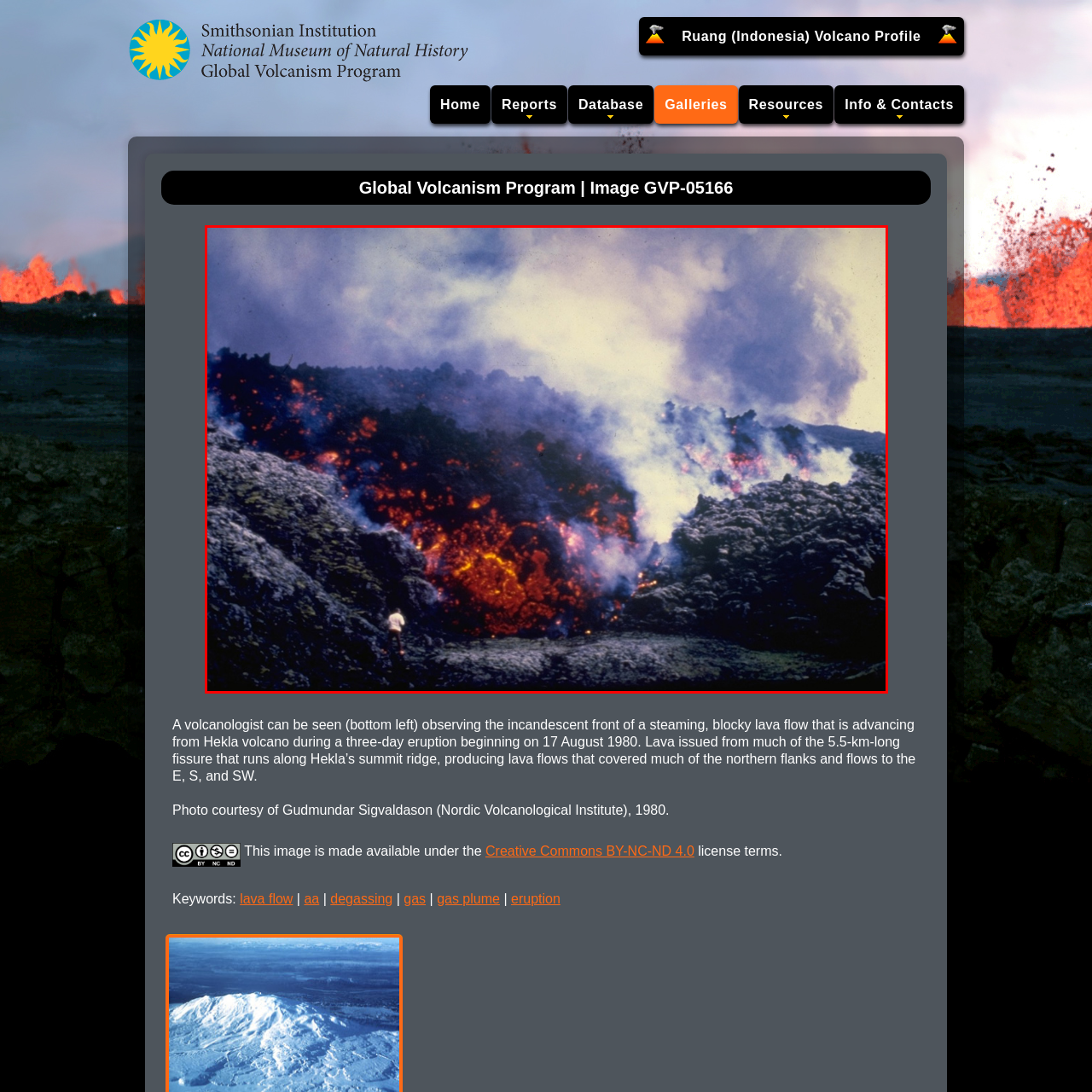Take a close look at the image marked with a red boundary and thoroughly answer the ensuing question using the information observed in the image:
How long is the fissure along Hekla's summit ridge?

The length of the fissure can be determined by reading the caption, which states that the eruption is 'characterized by a fissure that extends 5.5 kilometers along Hekla's summit ridge'.